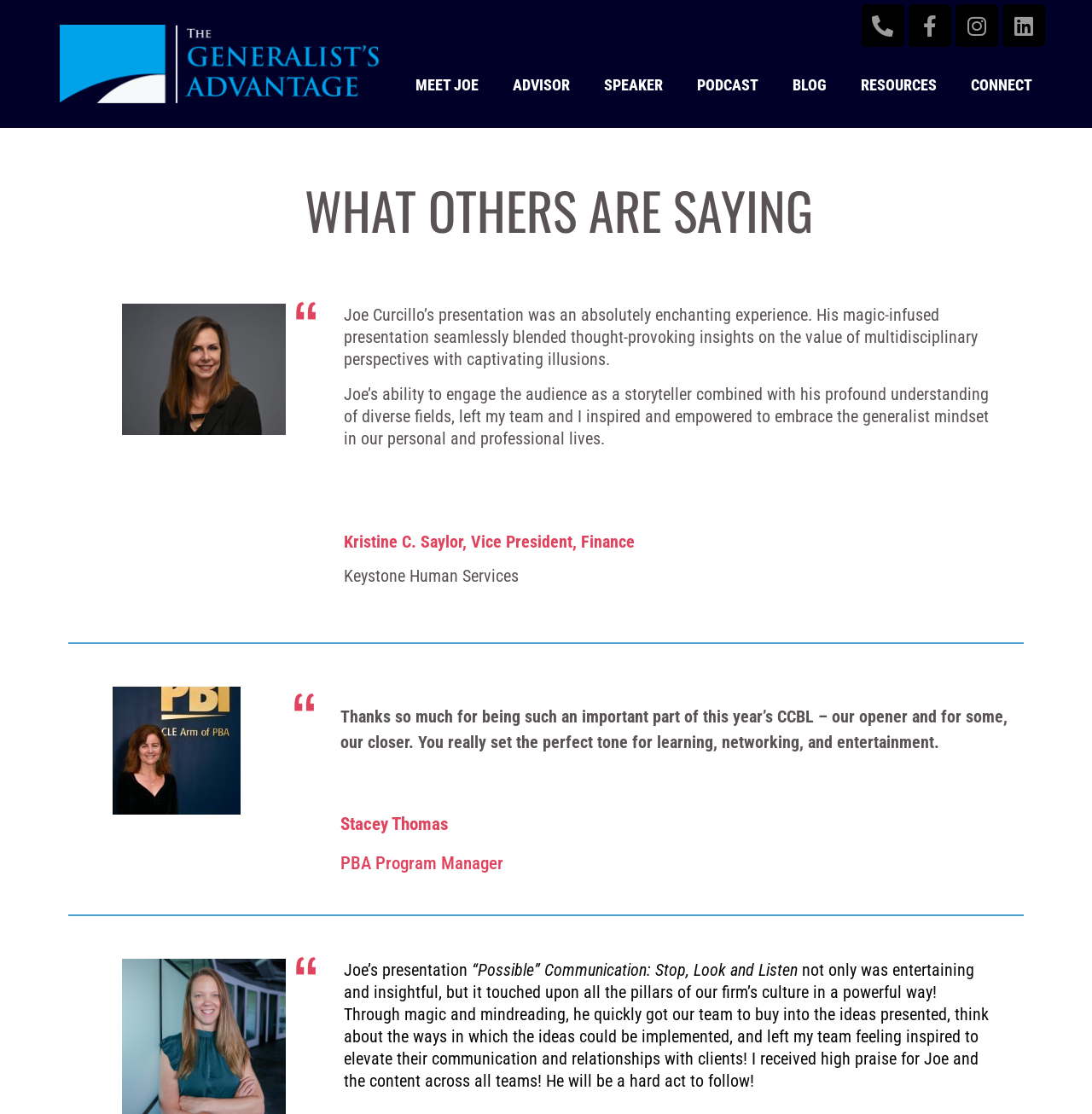How many social media links are present on the webpage?
By examining the image, provide a one-word or phrase answer.

4